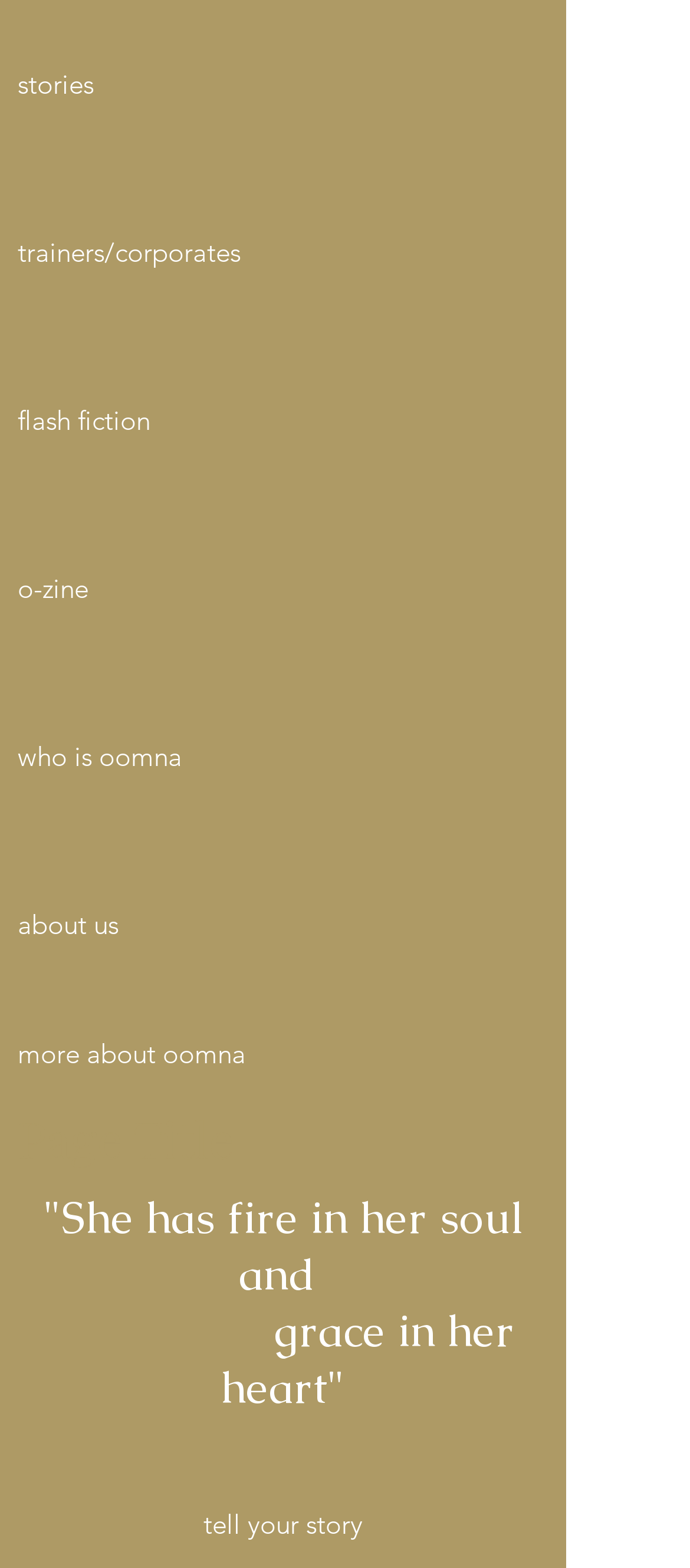How many links are on the webpage?
Observe the image and answer the question with a one-word or short phrase response.

5